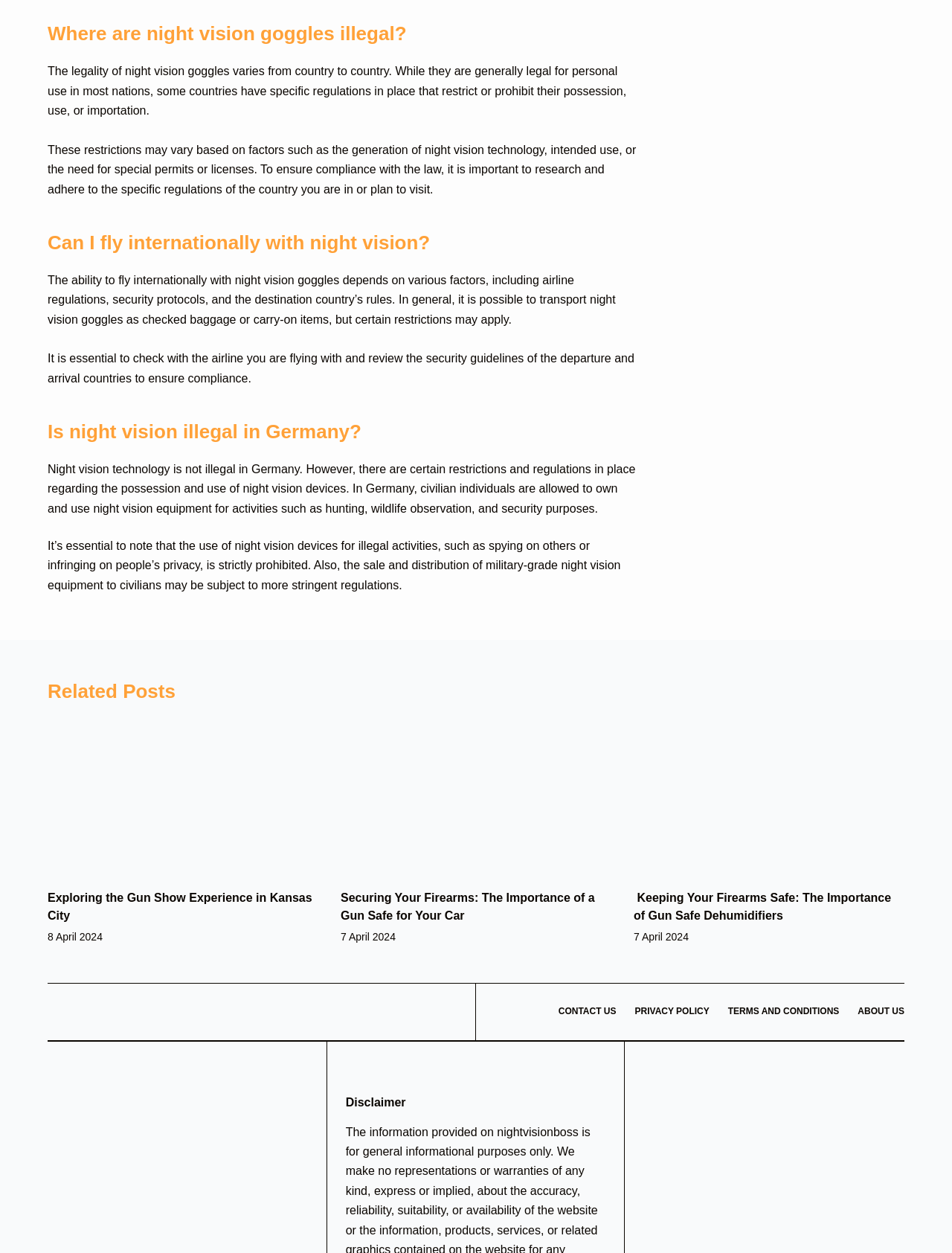Can I fly internationally with night vision goggles?
Based on the screenshot, provide a one-word or short-phrase response.

Depends on factors